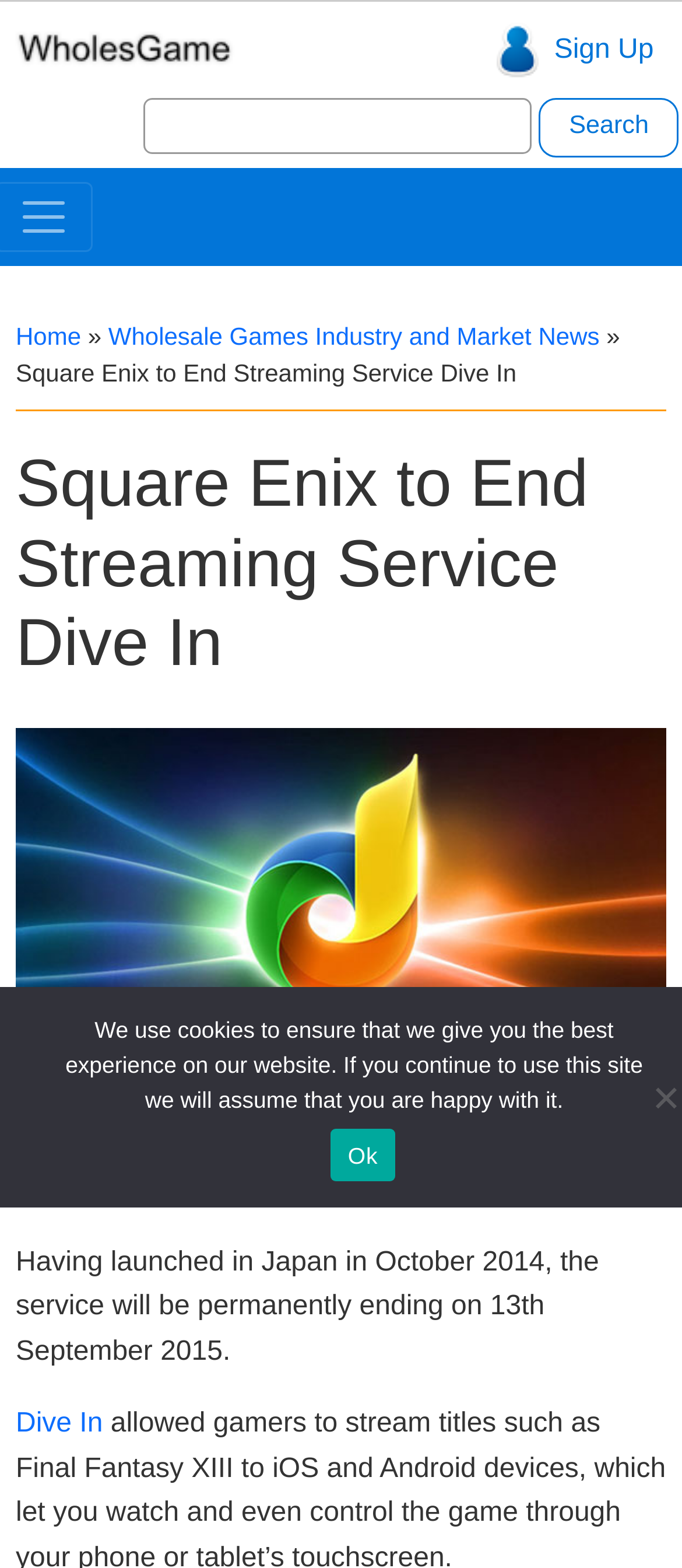With reference to the screenshot, provide a detailed response to the question below:
When will the service be permanently ending?

The webpage states 'Having launched in Japan in October 2014, the service will be permanently ending on 13th September 2015.' This indicates that the service will be permanently ending on 13th September 2015.